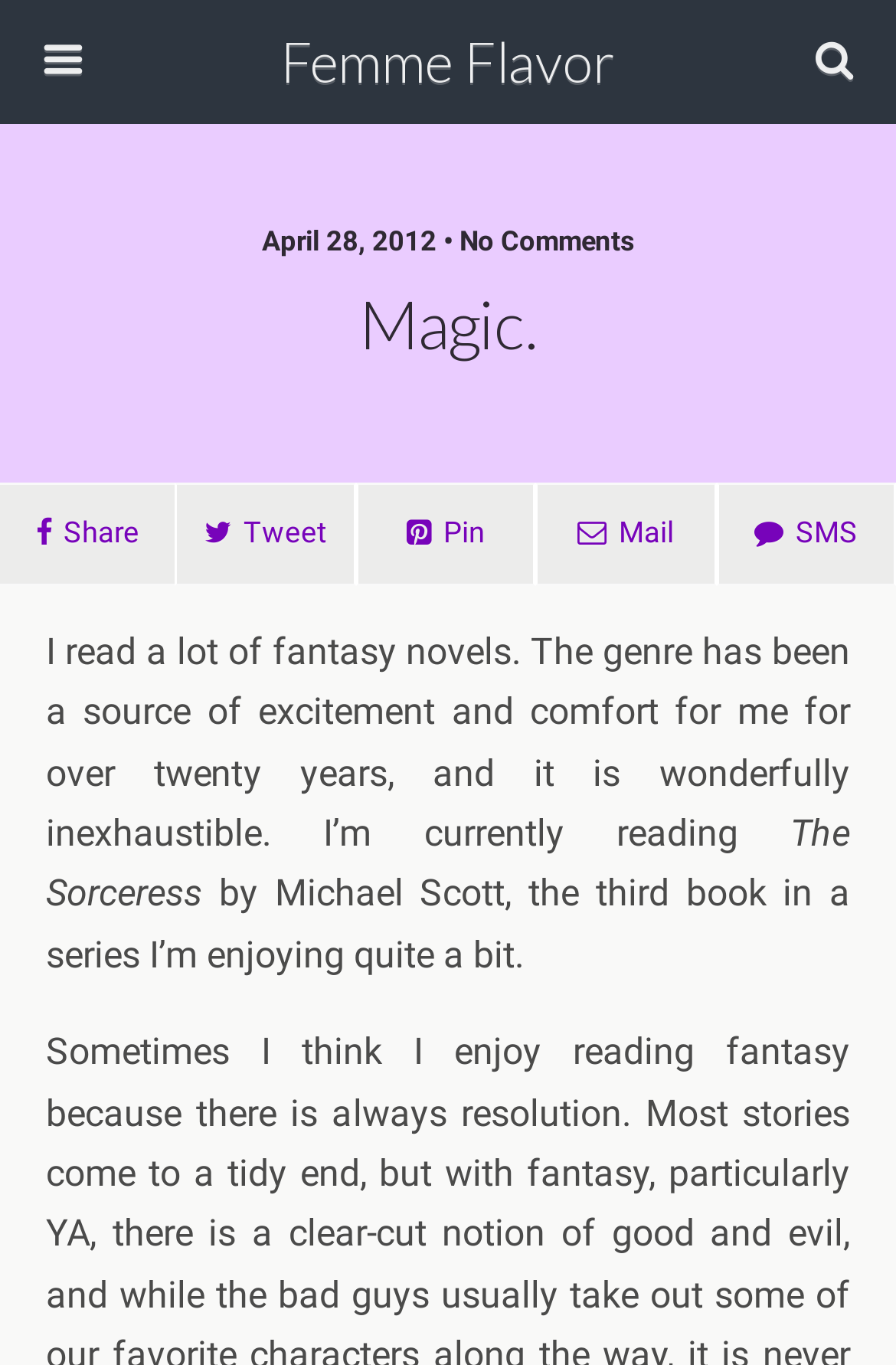What is the current activity of the author?
Deliver a detailed and extensive answer to the question.

I found the answer by looking at the text that says 'I’m currently reading', which indicates that the author is currently engaged in reading.